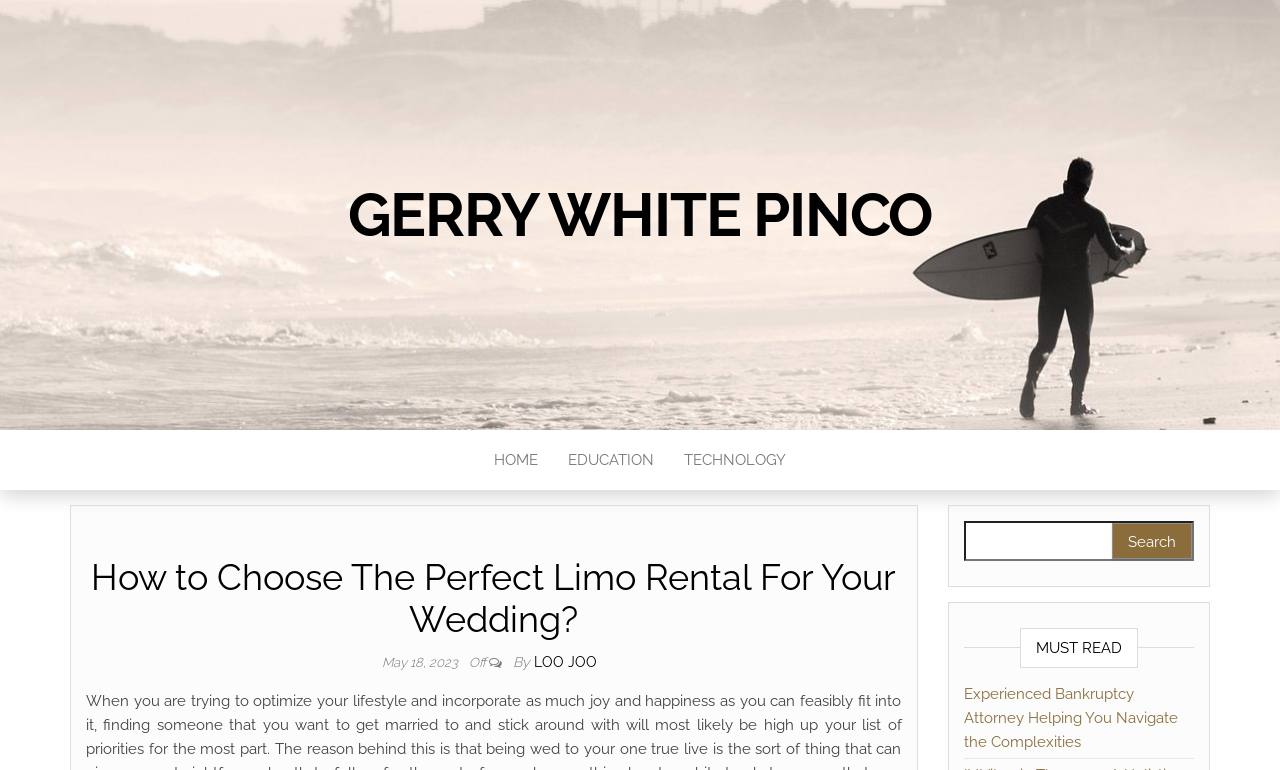Please specify the bounding box coordinates of the clickable section necessary to execute the following command: "read the MUST READ section".

[0.797, 0.816, 0.889, 0.868]